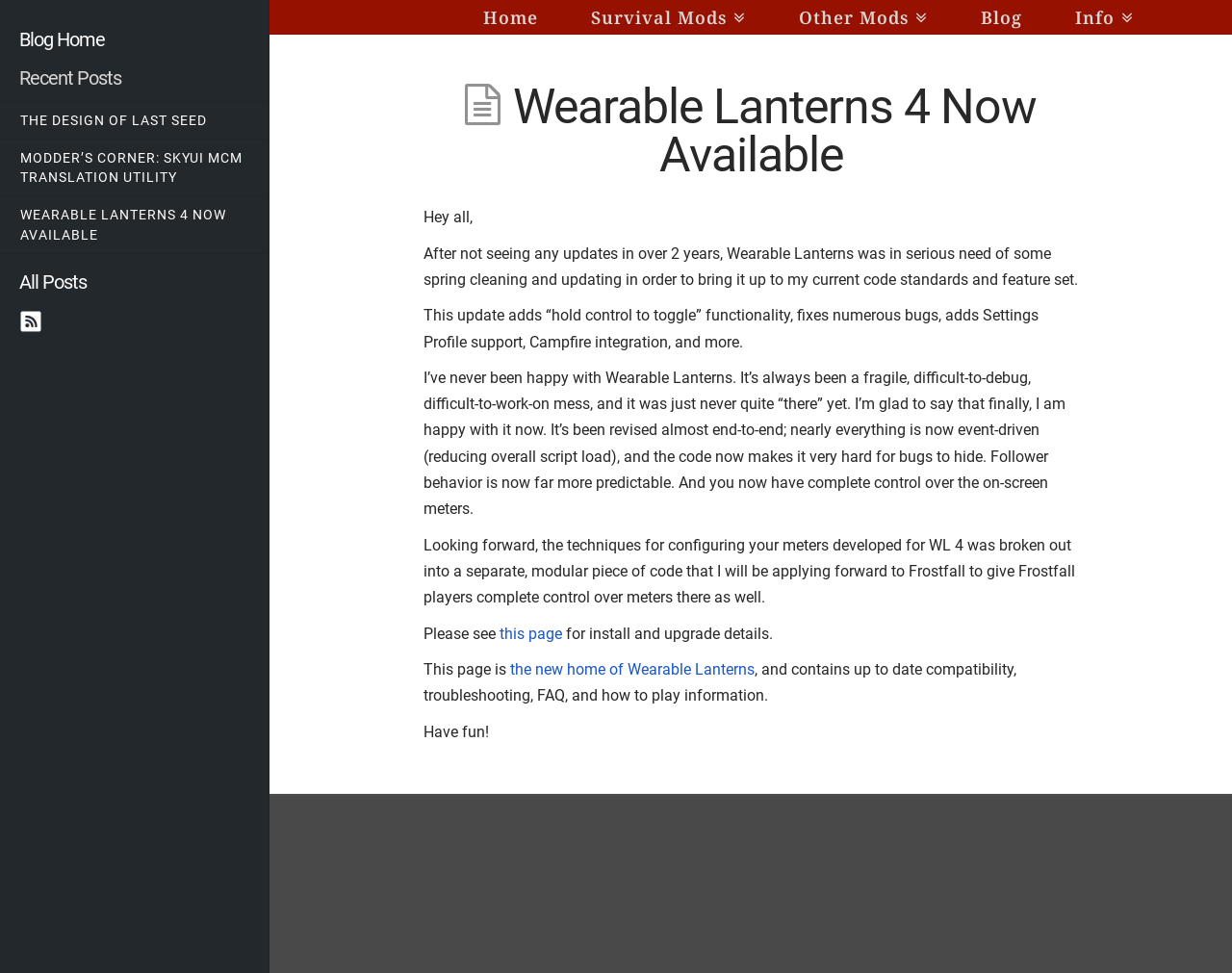Please find the bounding box coordinates of the clickable region needed to complete the following instruction: "Click on the 'Home' link". The bounding box coordinates must consist of four float numbers between 0 and 1, i.e., [left, top, right, bottom].

None